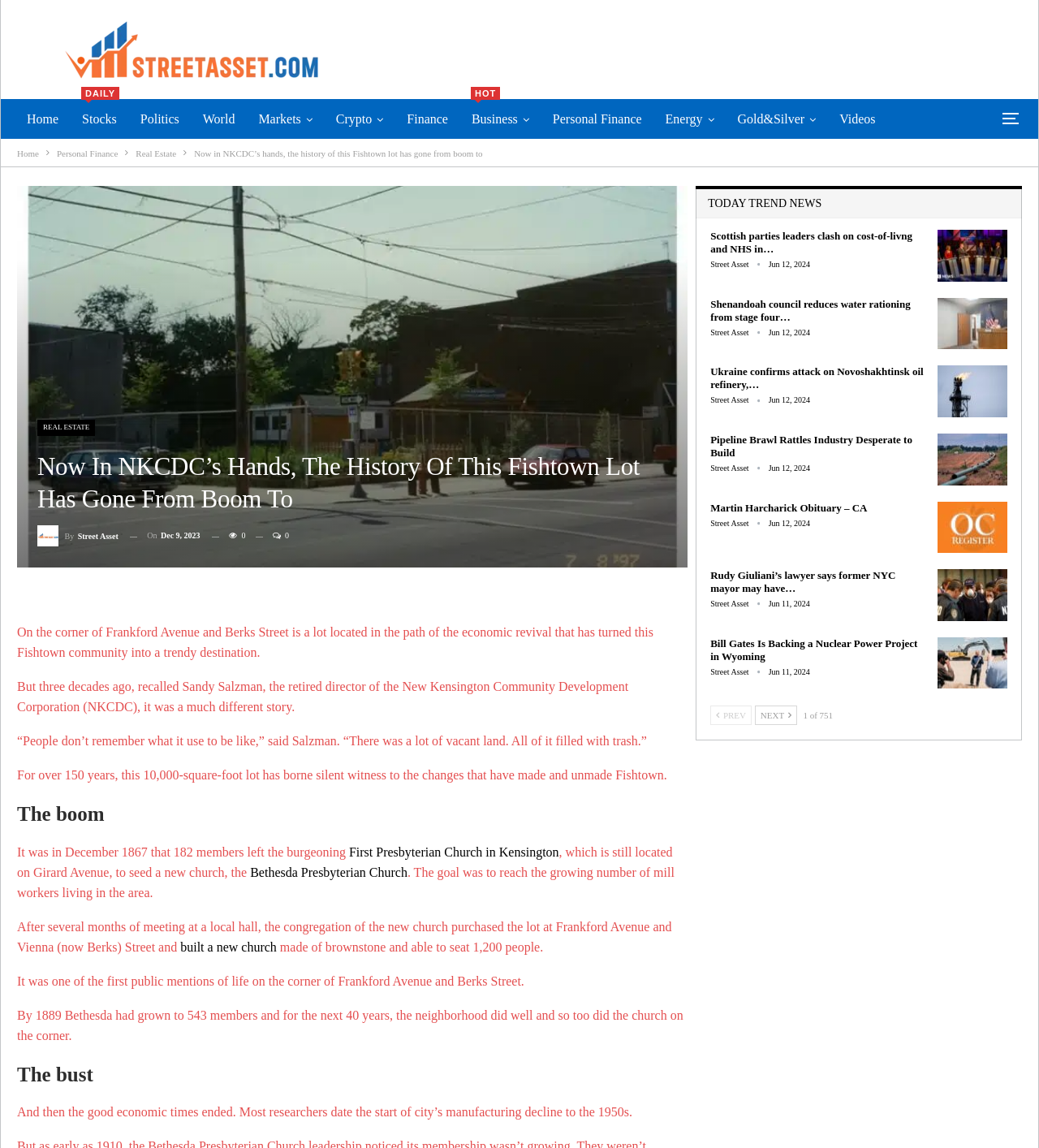Respond with a single word or phrase:
What is the approximate year when the manufacturing decline in the city started?

1950s